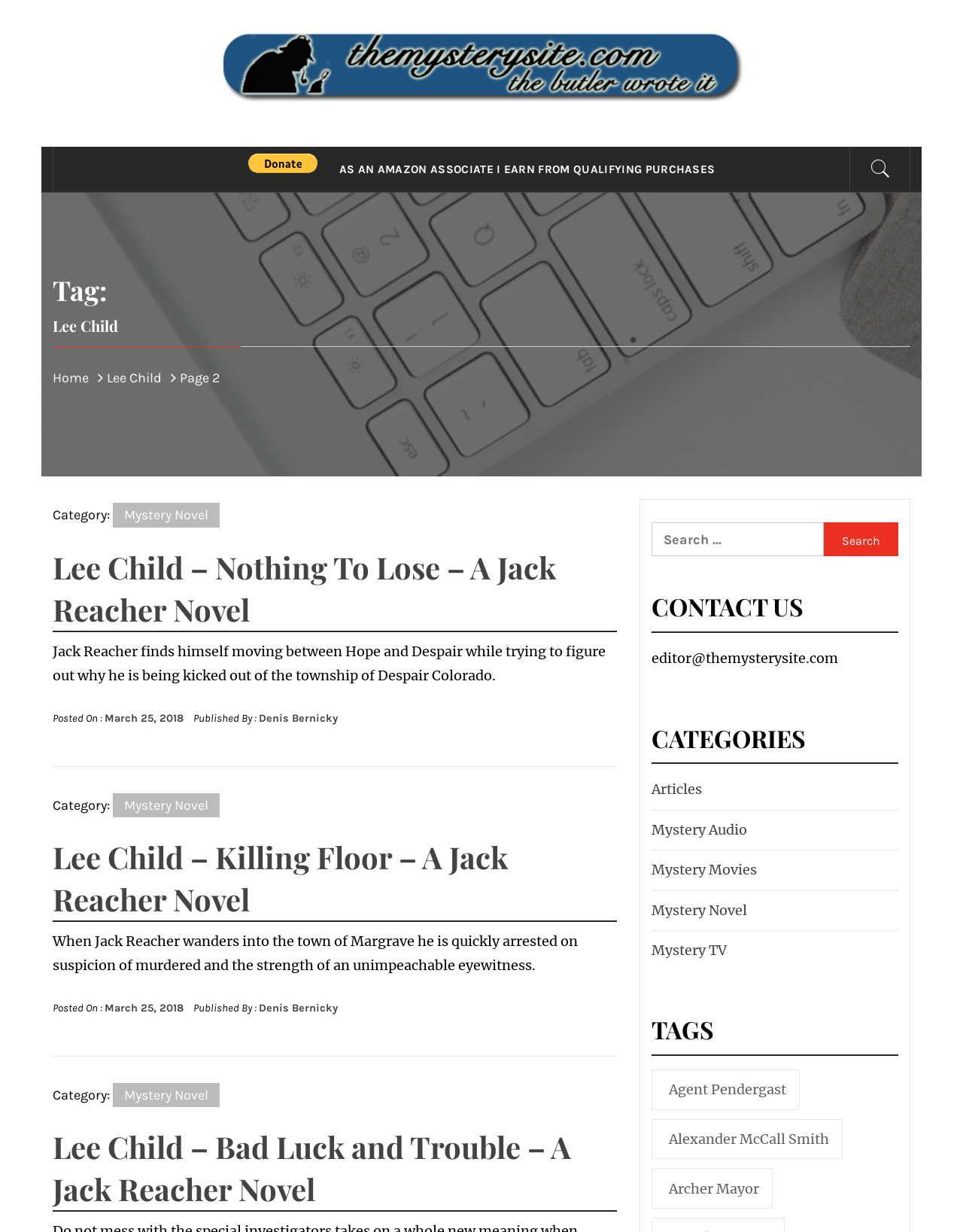Provide the bounding box coordinates of the UI element this sentence describes: "Mystery Movies".

[0.673, 0.697, 0.786, 0.716]